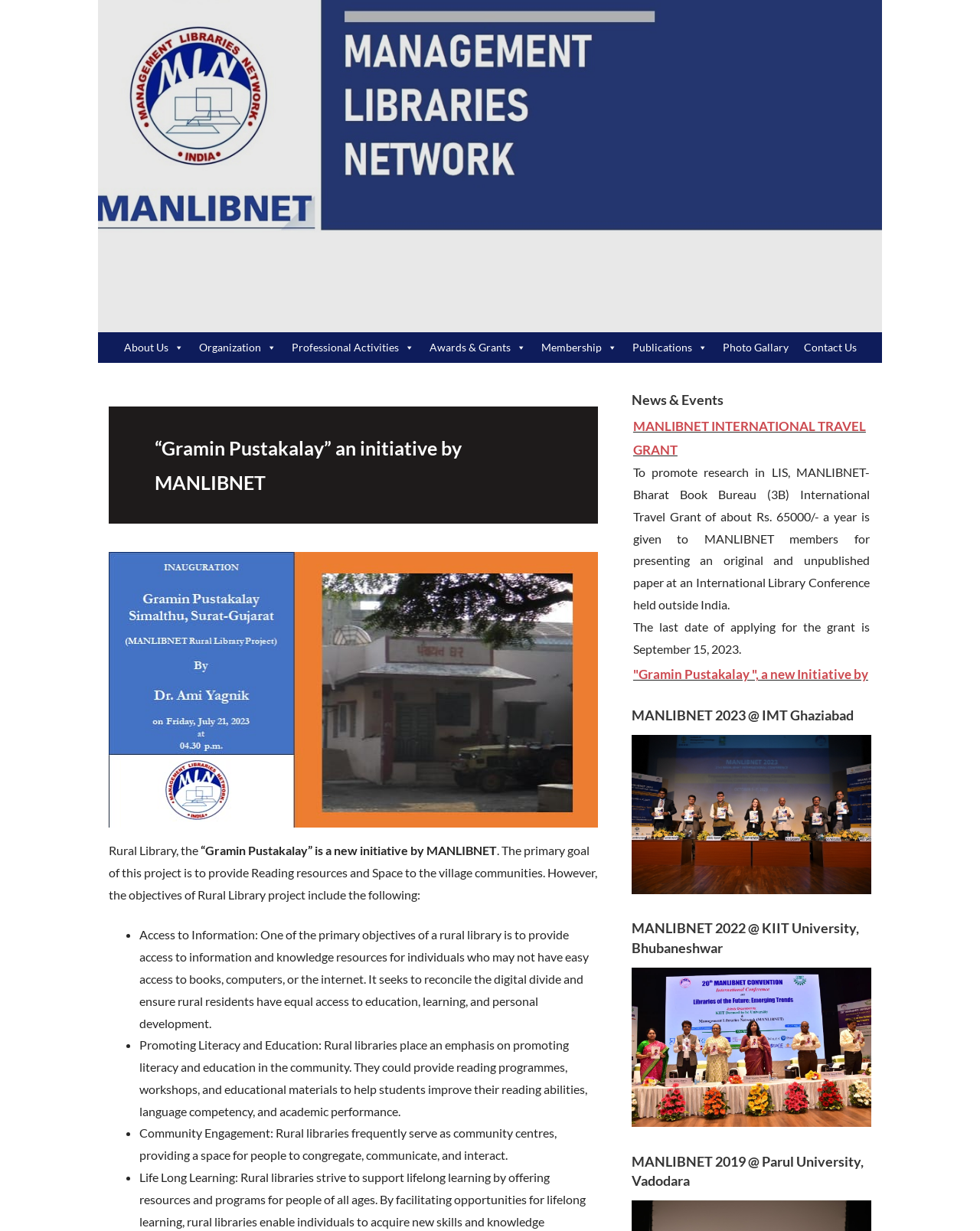Provide the bounding box coordinates for the UI element described in this sentence: "MANLIBNET INTERNATIONAL TRAVEL GRANT". The coordinates should be four float values between 0 and 1, i.e., [left, top, right, bottom].

[0.646, 0.469, 0.884, 0.501]